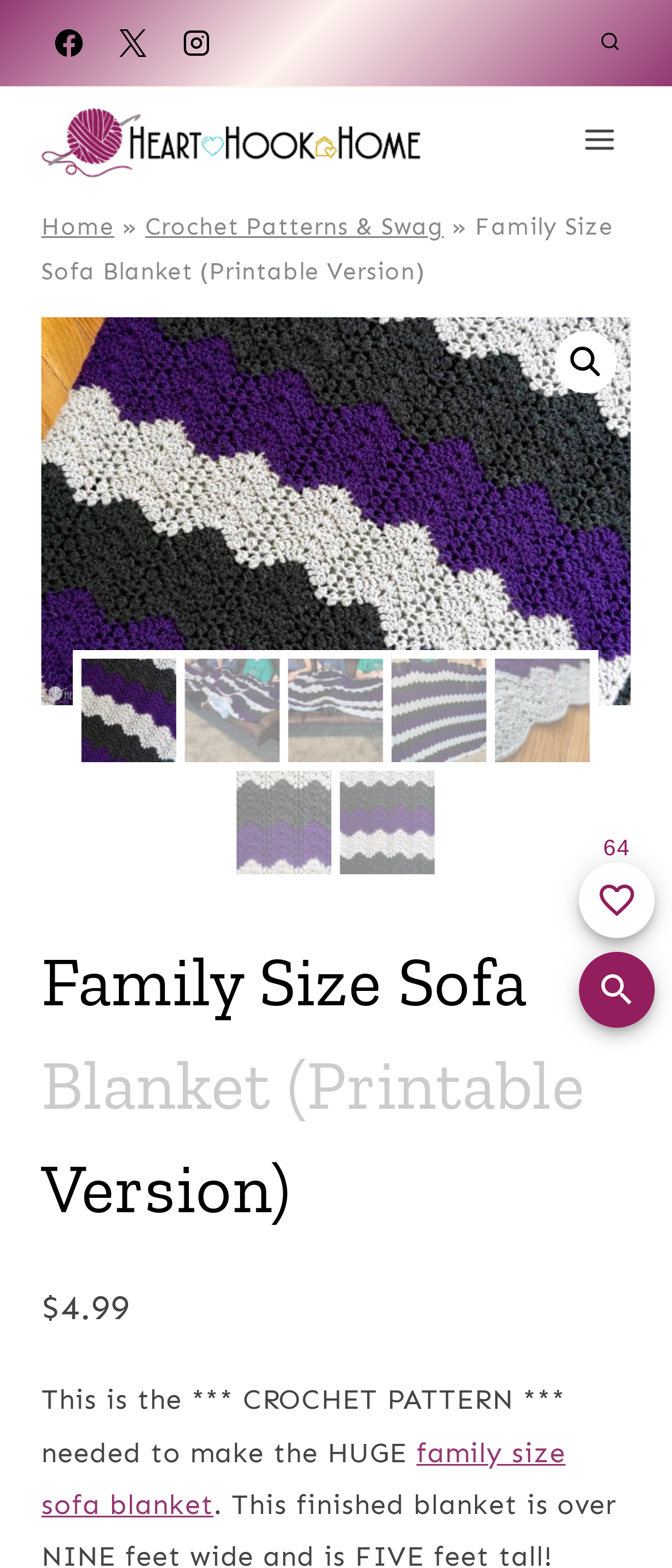Using the webpage screenshot, find the UI element described by MENU. Provide the bounding box coordinates in the format (top-left x, top-left y, bottom-right x, bottom-right y), ensuring all values are floating point numbers between 0 and 1.

None